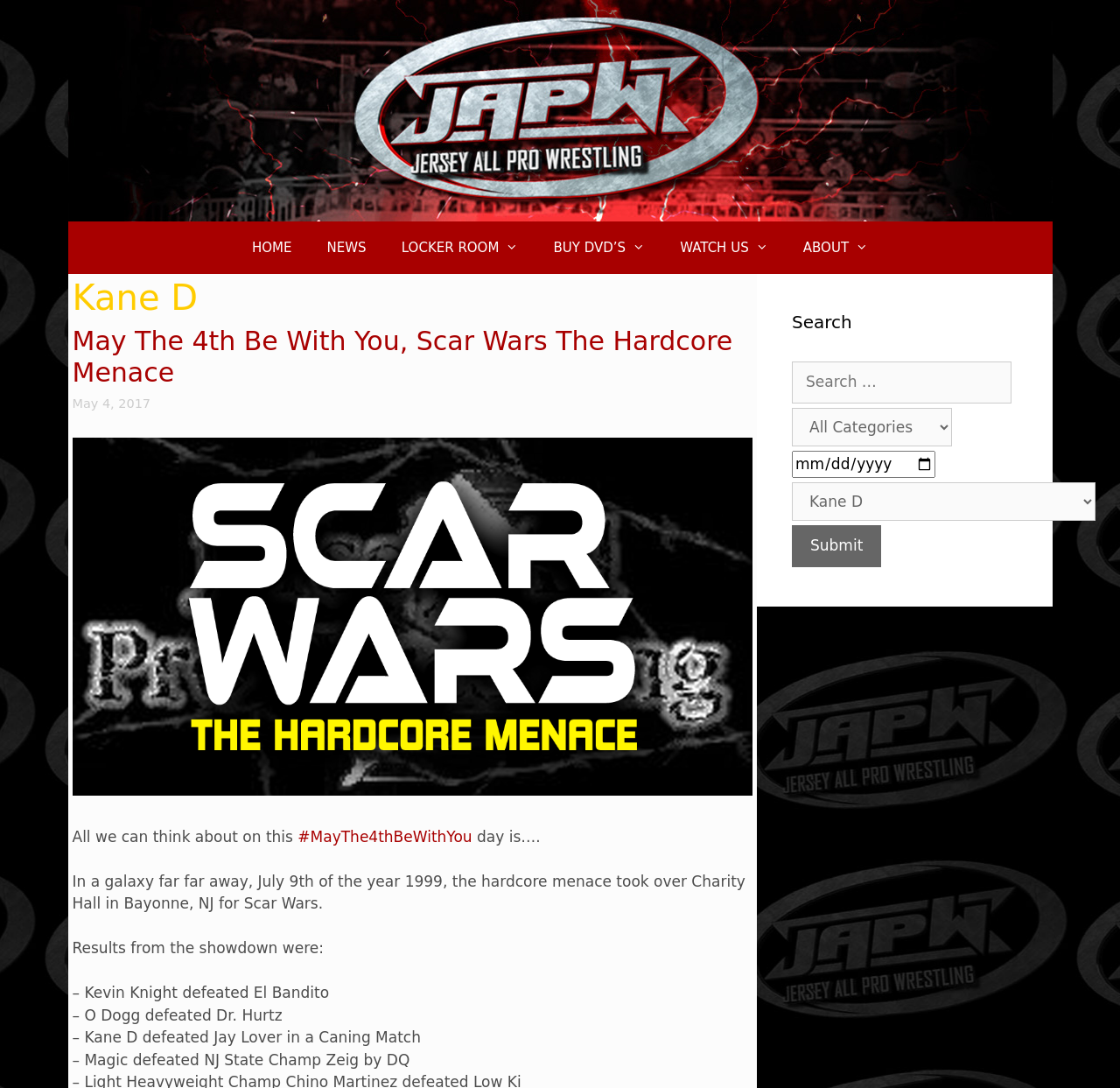Identify the bounding box coordinates of the section that should be clicked to achieve the task described: "Click the HOME link".

[0.209, 0.204, 0.276, 0.252]